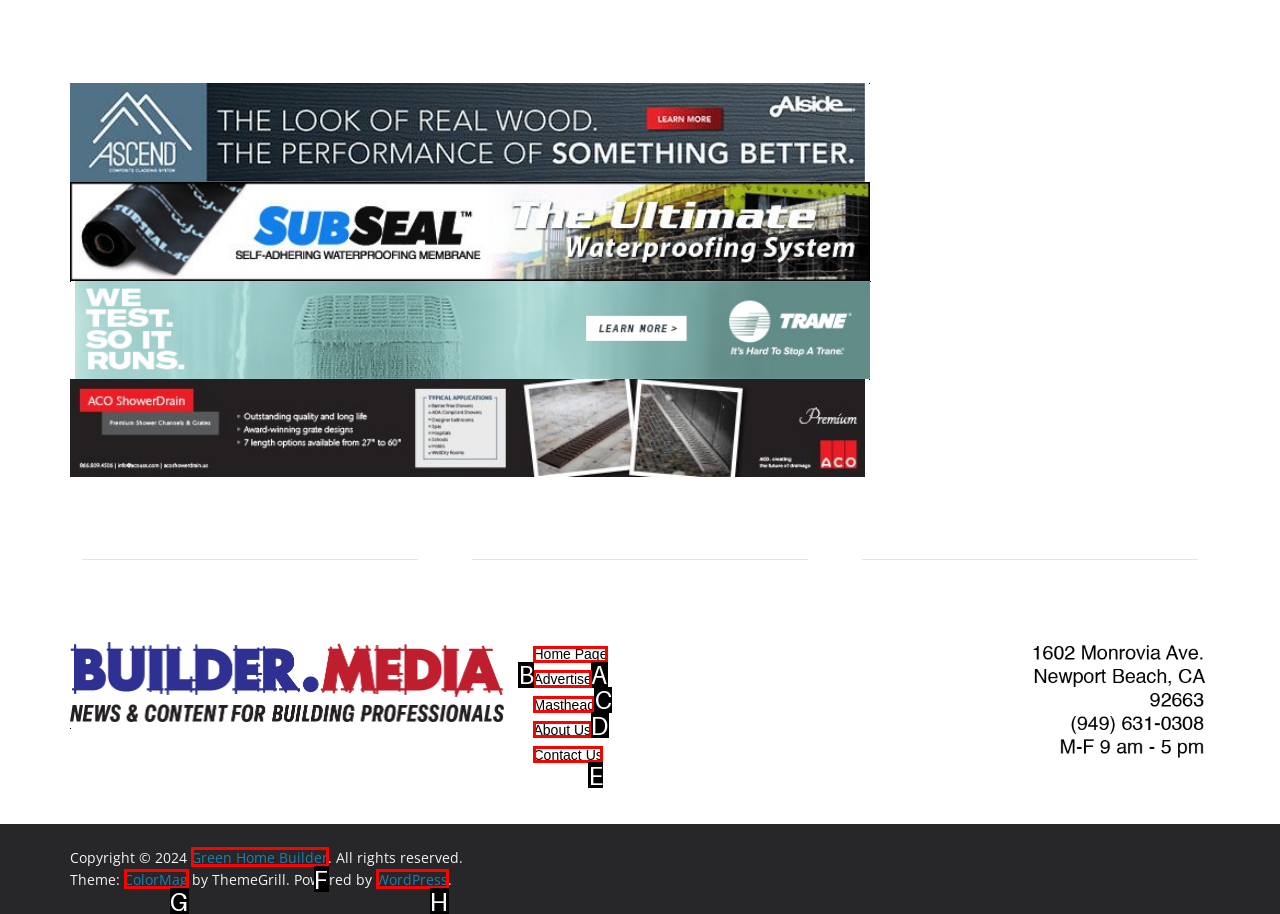Identify the correct letter of the UI element to click for this task: View the Advertise page
Respond with the letter from the listed options.

B